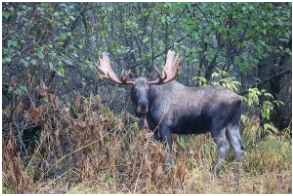What is the purpose of the moose's antlers?
Please provide a comprehensive answer based on the contents of the image.

The caption describes the moose's antlers as 'impressive' and 'characteristic of mature bulls', but it does not explicitly state their purpose. However, it can be inferred that the antlers play a role in the moose's overall grandeur and possibly in its mating or defense behaviors.